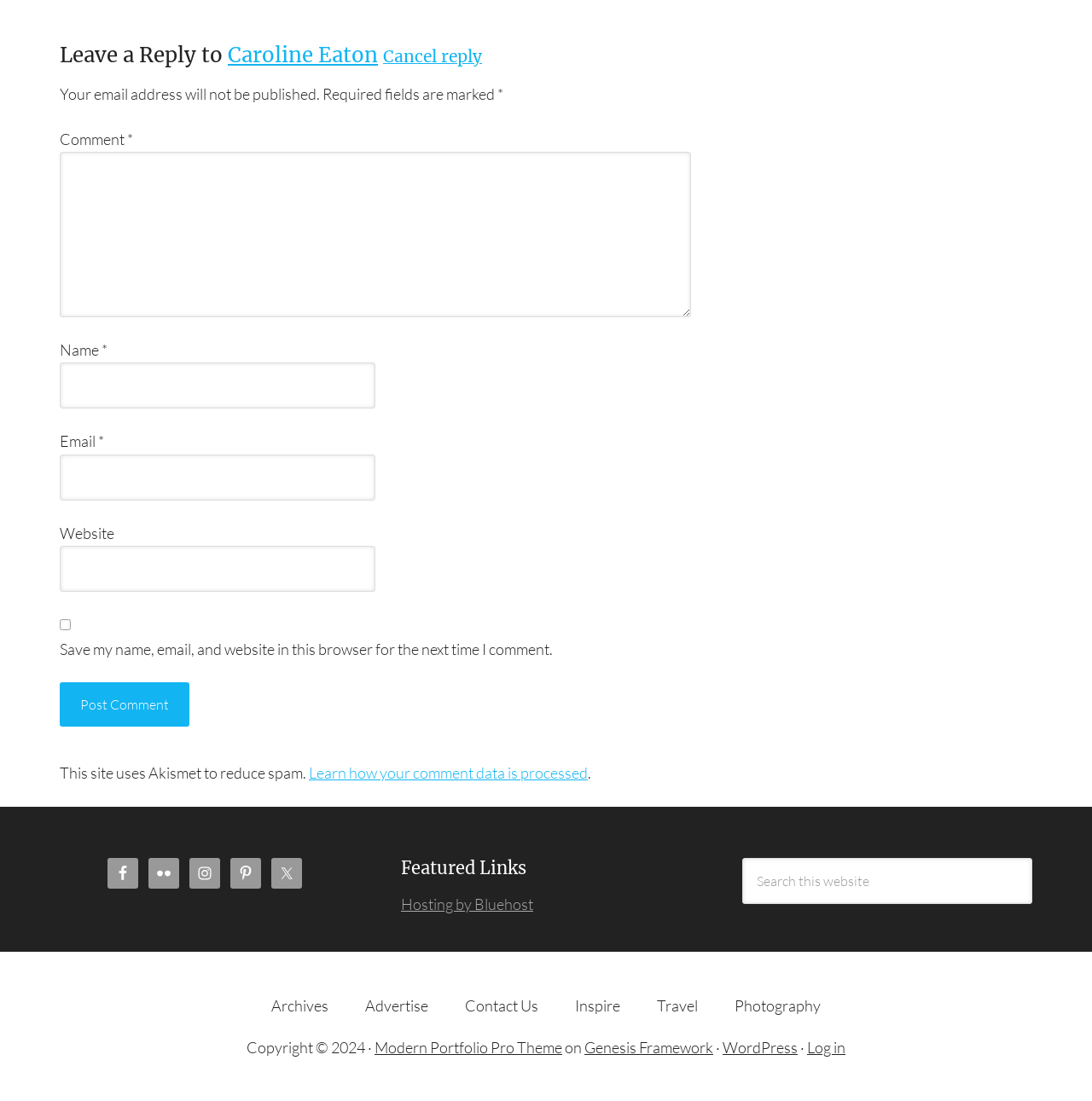What is the purpose of the search bar?
Please provide a comprehensive answer to the question based on the webpage screenshot.

The search bar is labeled 'Search this website', indicating that users can enter keywords or phrases to search for specific content within the website.